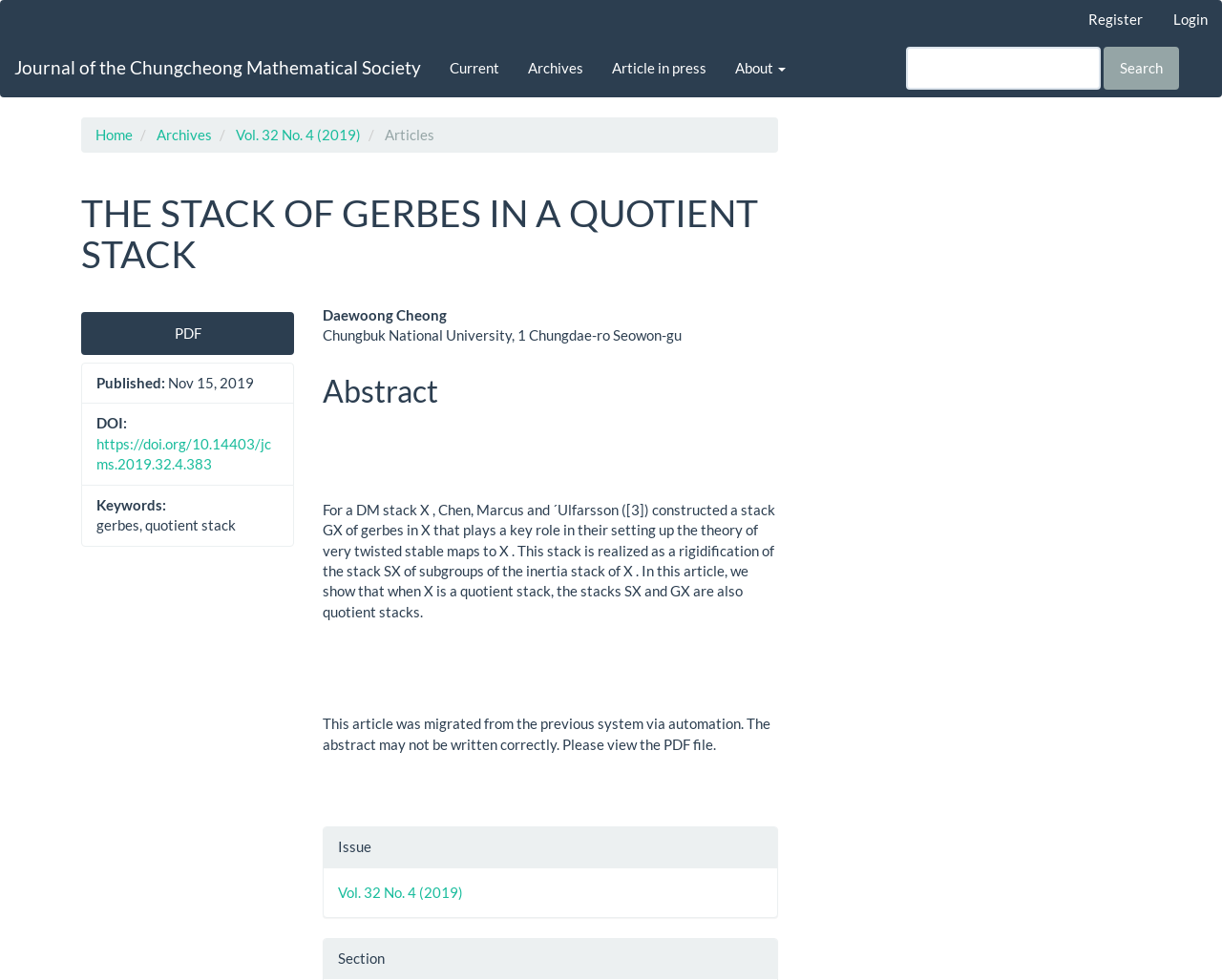Please find and report the primary heading text from the webpage.

THE STACK OF GERBES IN A QUOTIENT STACK